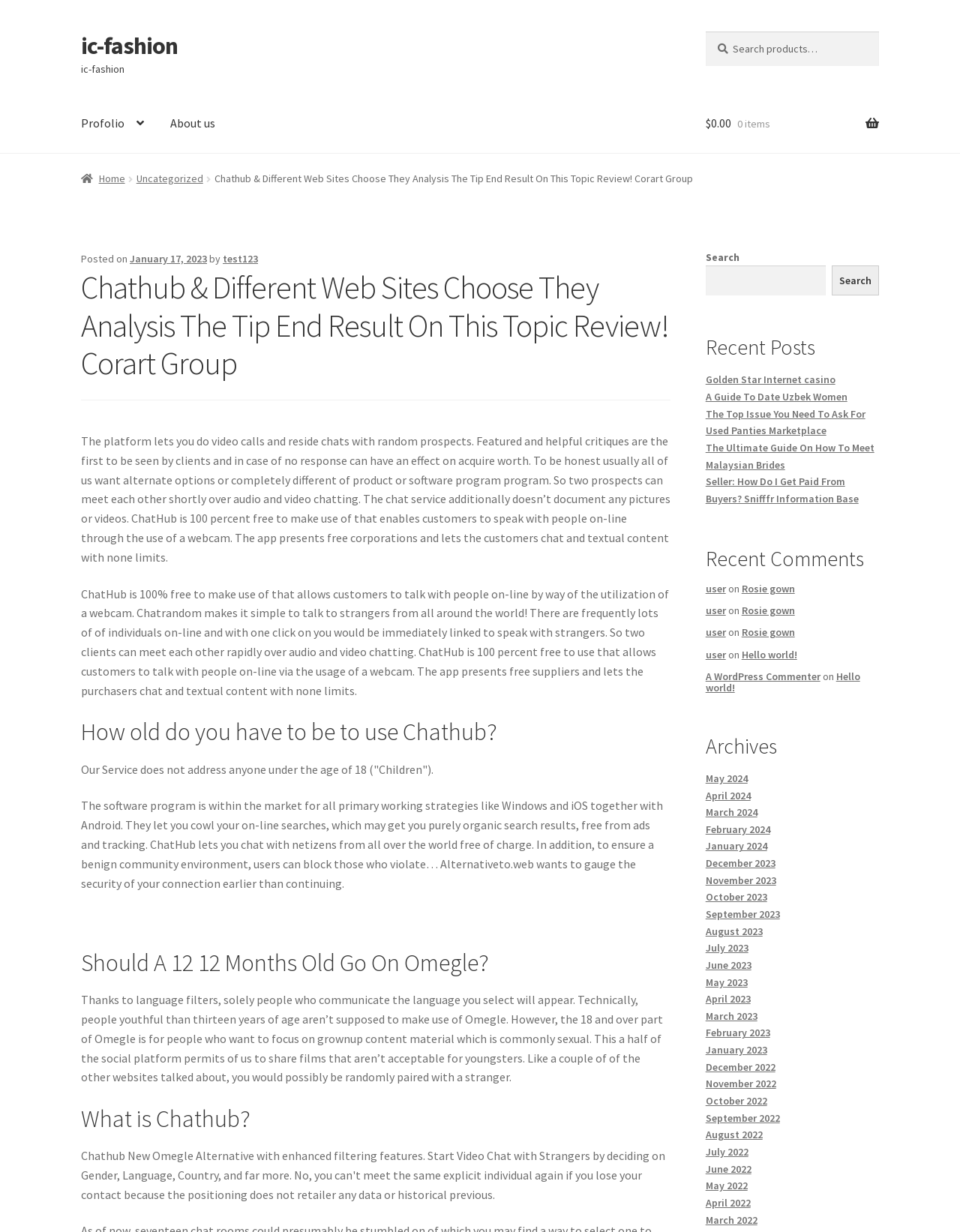Please locate the bounding box coordinates of the element that should be clicked to complete the given instruction: "Go to Home page".

[0.084, 0.124, 0.117, 0.157]